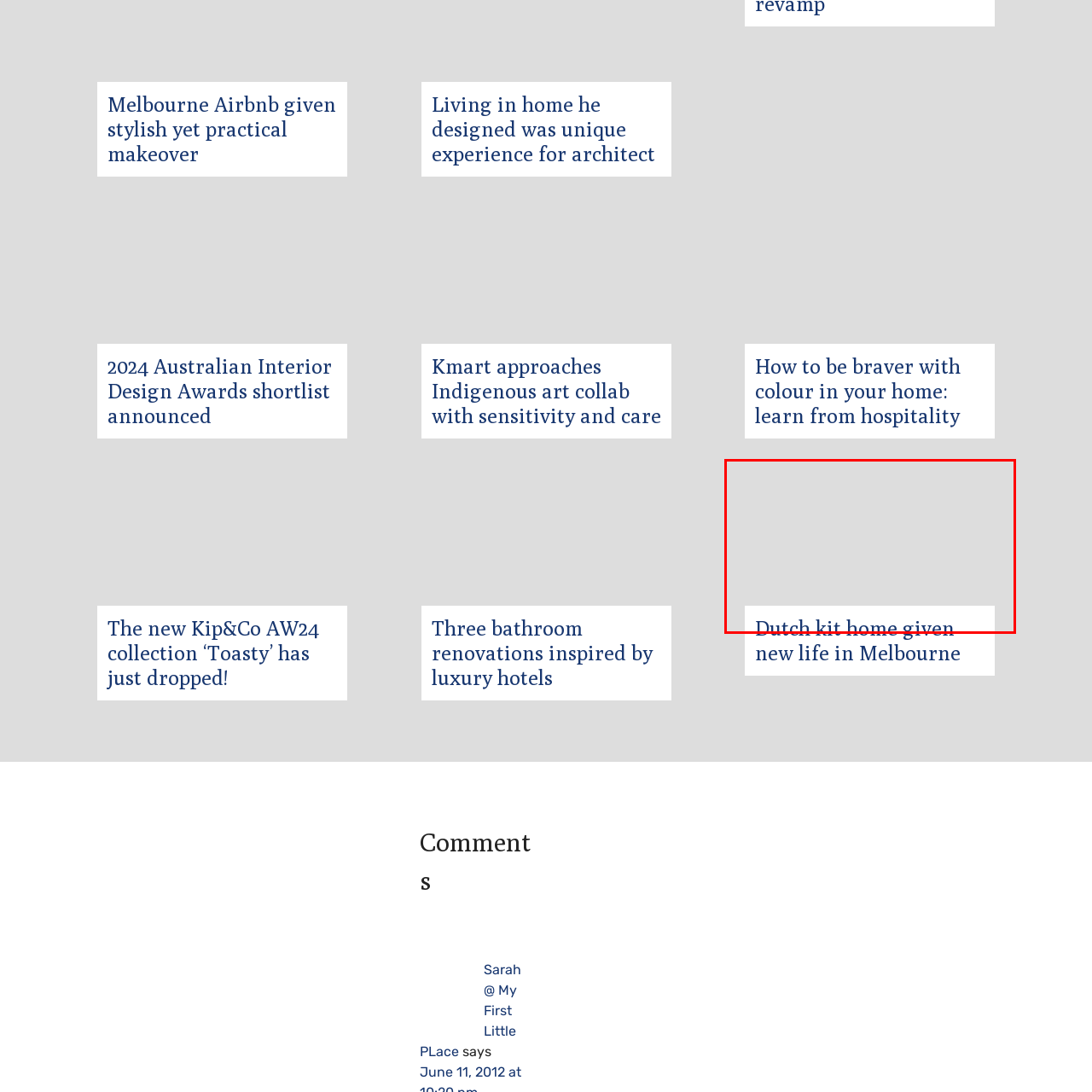Observe the image inside the red bounding box and answer briefly using a single word or phrase: What style has the dining space been renovated in?

Modern